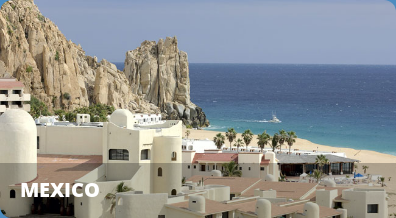What type of trees line the beach?
Please provide a comprehensive answer based on the details in the screenshot.

The caption describes the beach as being 'lined with palm trees', which suggests that the trees growing along the beach are of the palm species.